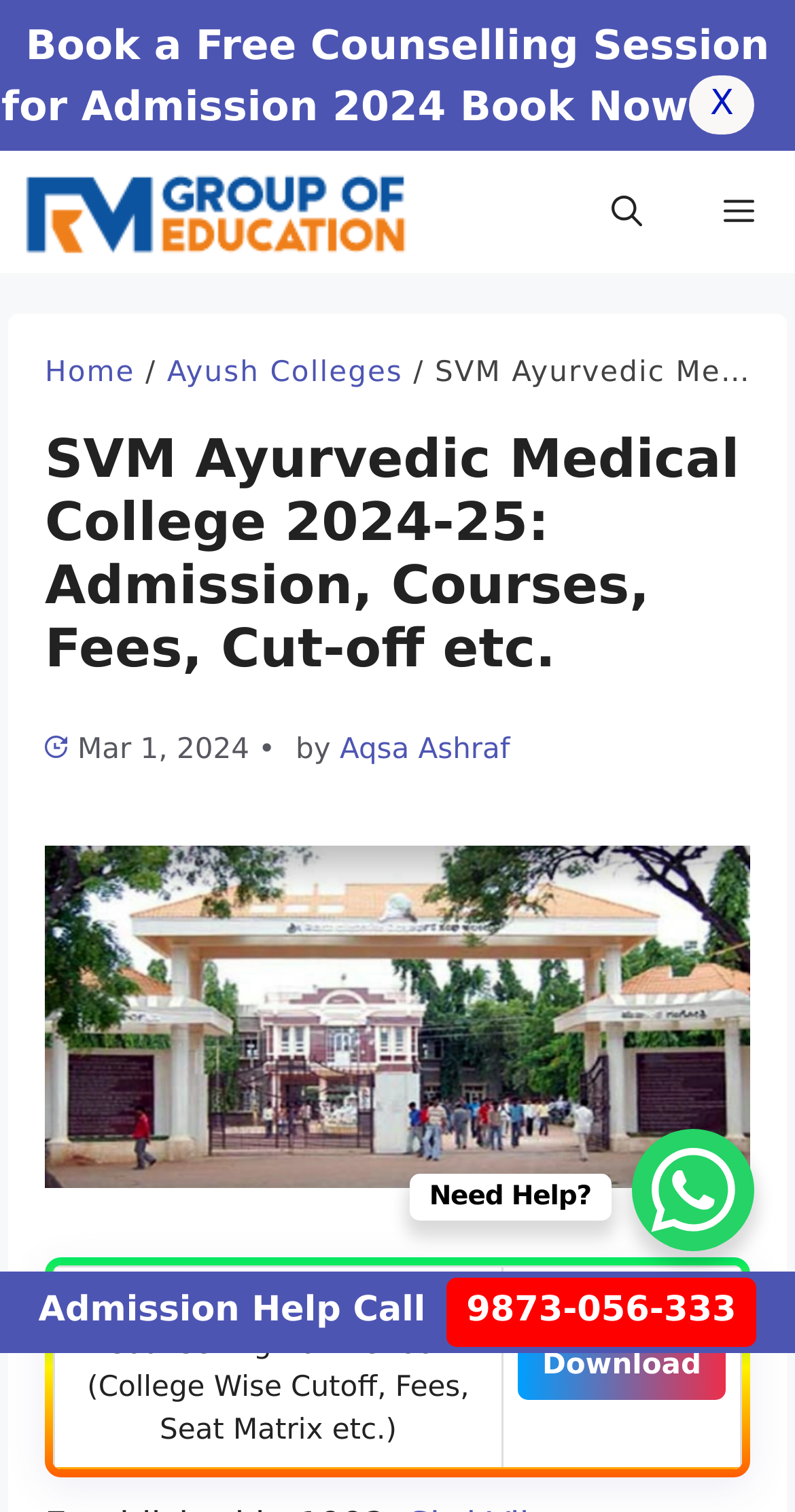Please identify the coordinates of the bounding box for the clickable region that will accomplish this instruction: "Book a free counselling session".

[0.579, 0.054, 0.866, 0.086]